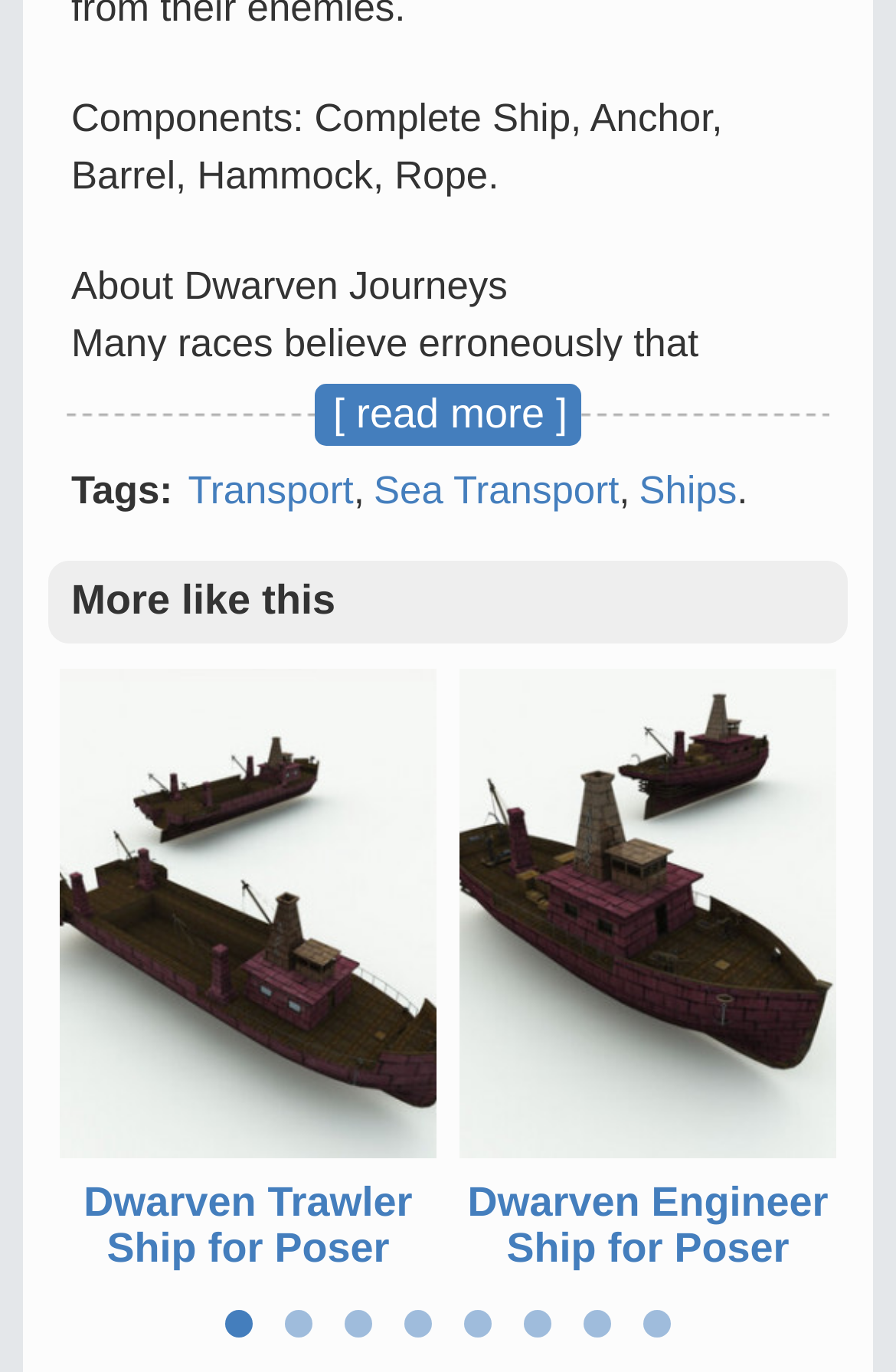Refer to the image and answer the question with as much detail as possible: What is the theme of Dwarven Journeys?

Based on the text 'Dwarven Journeys Volume 1 - aka Dwarves and the Sea - is a collection of water craft models based around the Dwarf themes.', it can be inferred that the theme of Dwarven Journeys is related to Dwarf themes.